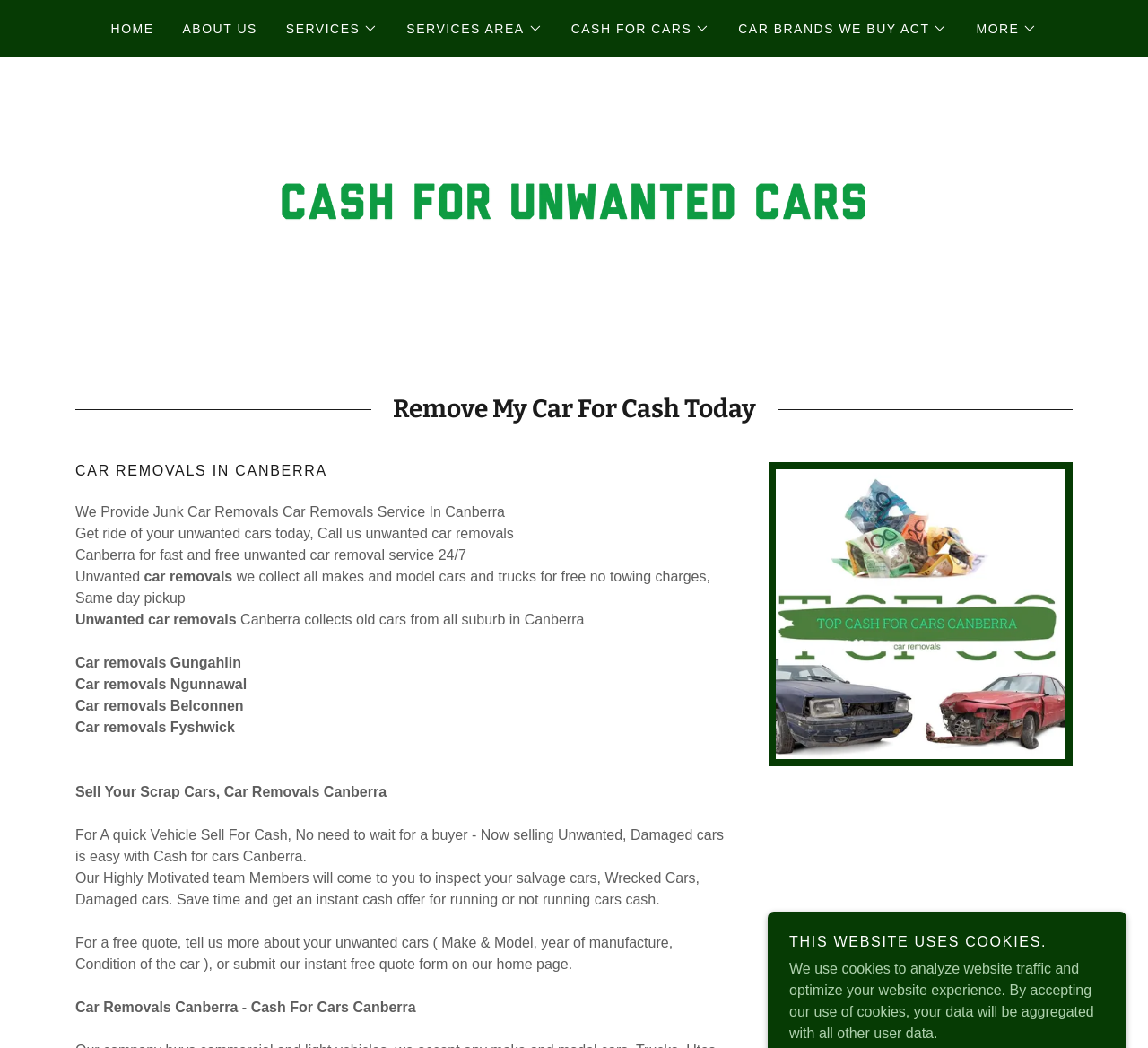Please provide a brief answer to the question using only one word or phrase: 
How many areas are listed for car removals?

4